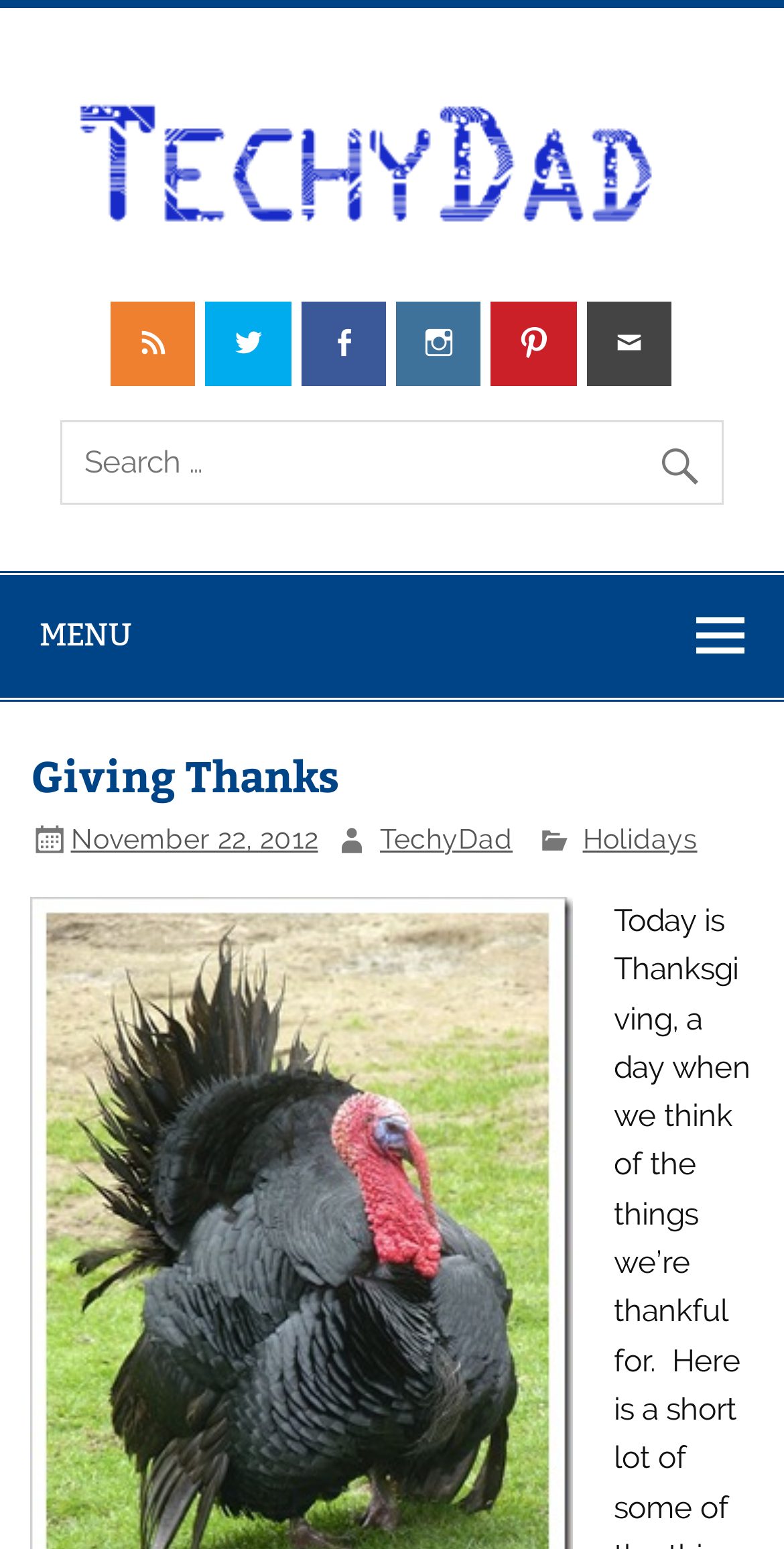Based on the image, please elaborate on the answer to the following question:
What is the author of the article?

By looking at the webpage, I can see that the author of the article is mentioned as 'TechyDad' in the link element with the text 'TechyDad'.